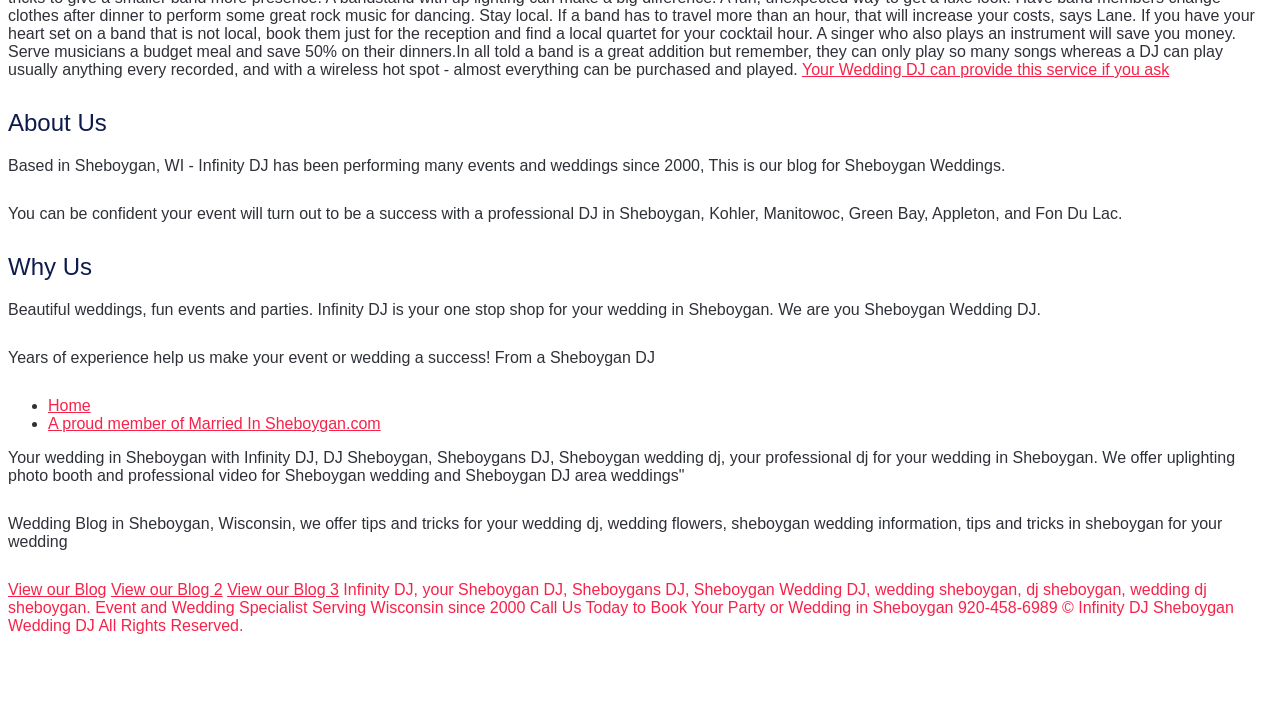How long has the DJ been performing events and weddings?
Answer the question using a single word or phrase, according to the image.

Since 2000